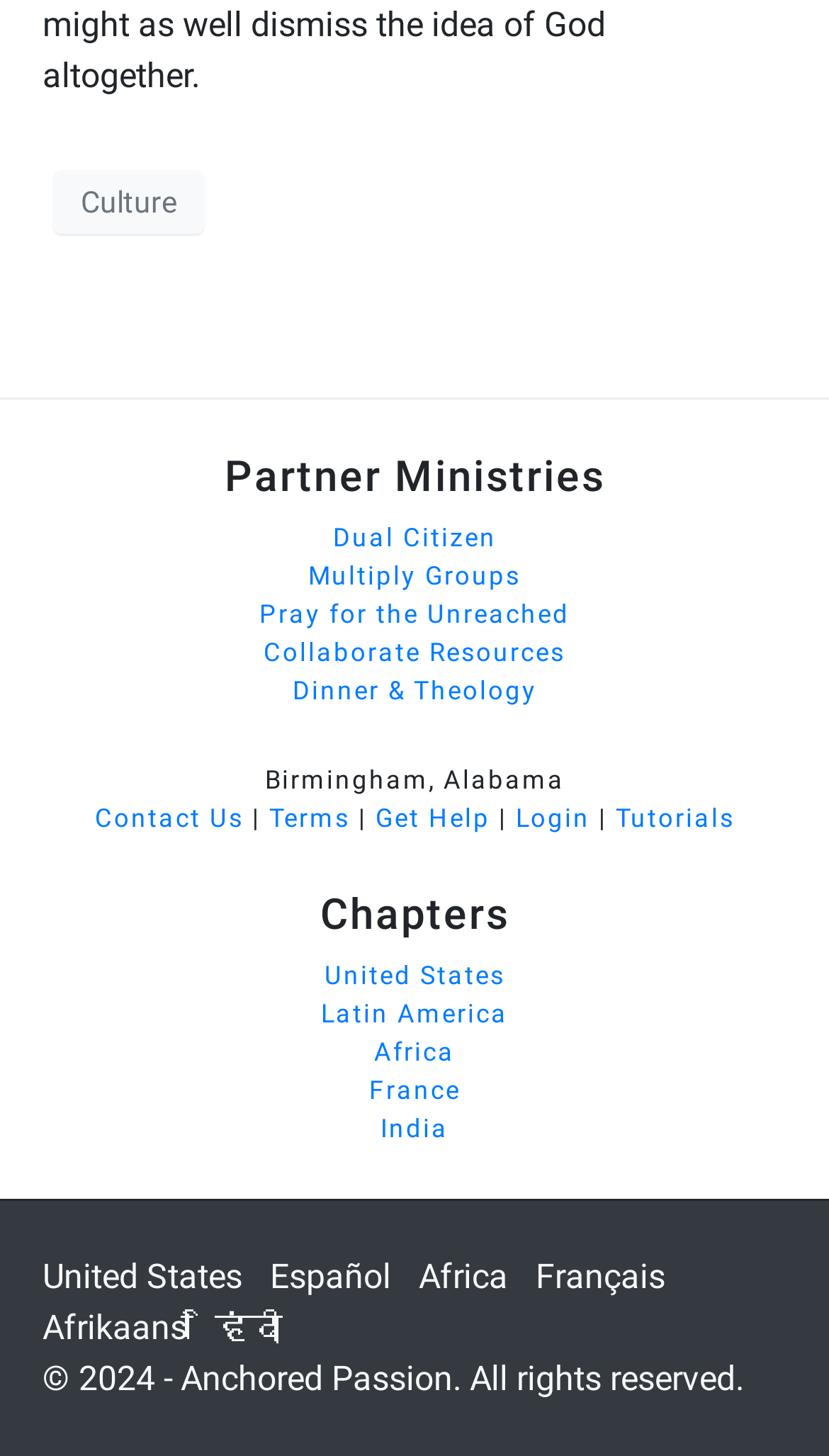Answer the following in one word or a short phrase: 
How many links are there under Partner Ministries?

5